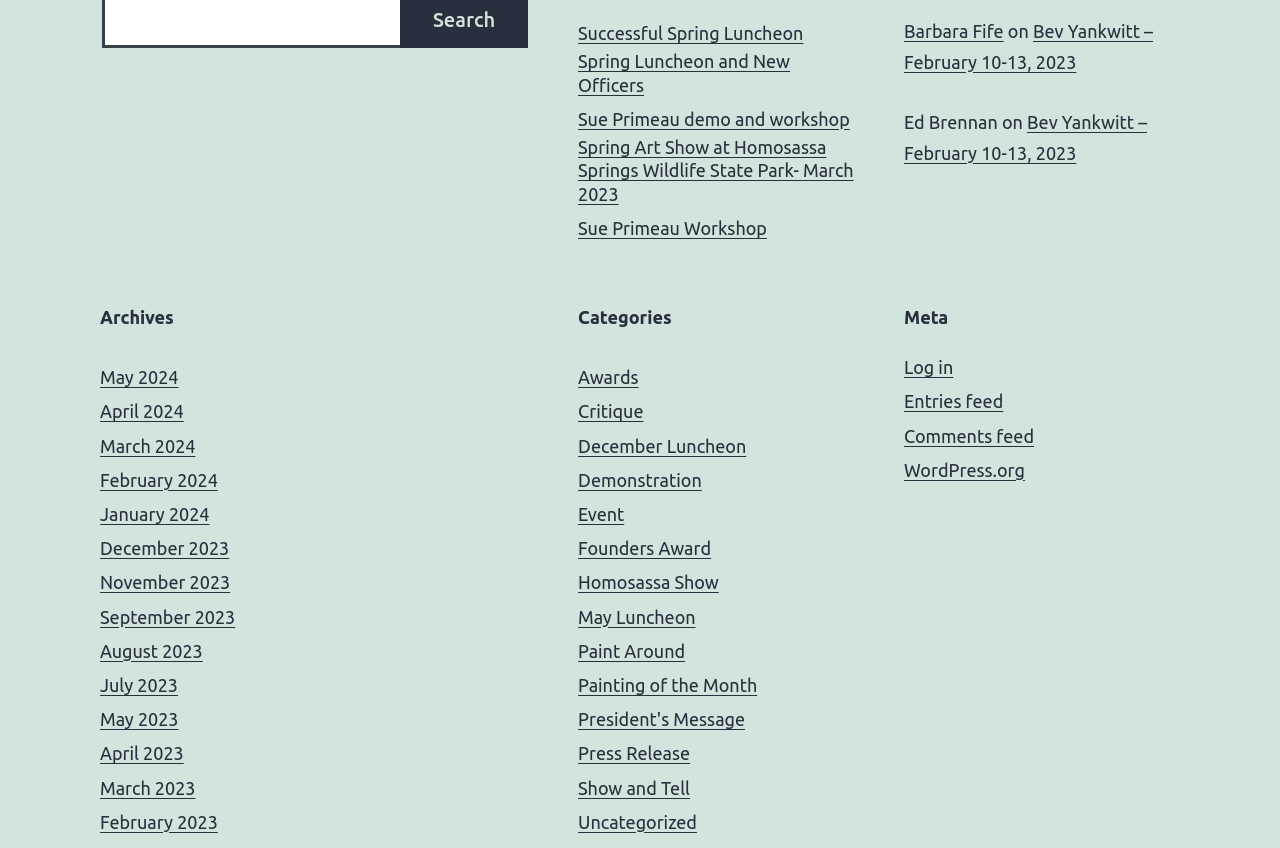Determine the bounding box coordinates (top-left x, top-left y, bottom-right x, bottom-right y) of the UI element described in the following text: Sue Primeau demo and workshop

[0.452, 0.127, 0.664, 0.155]